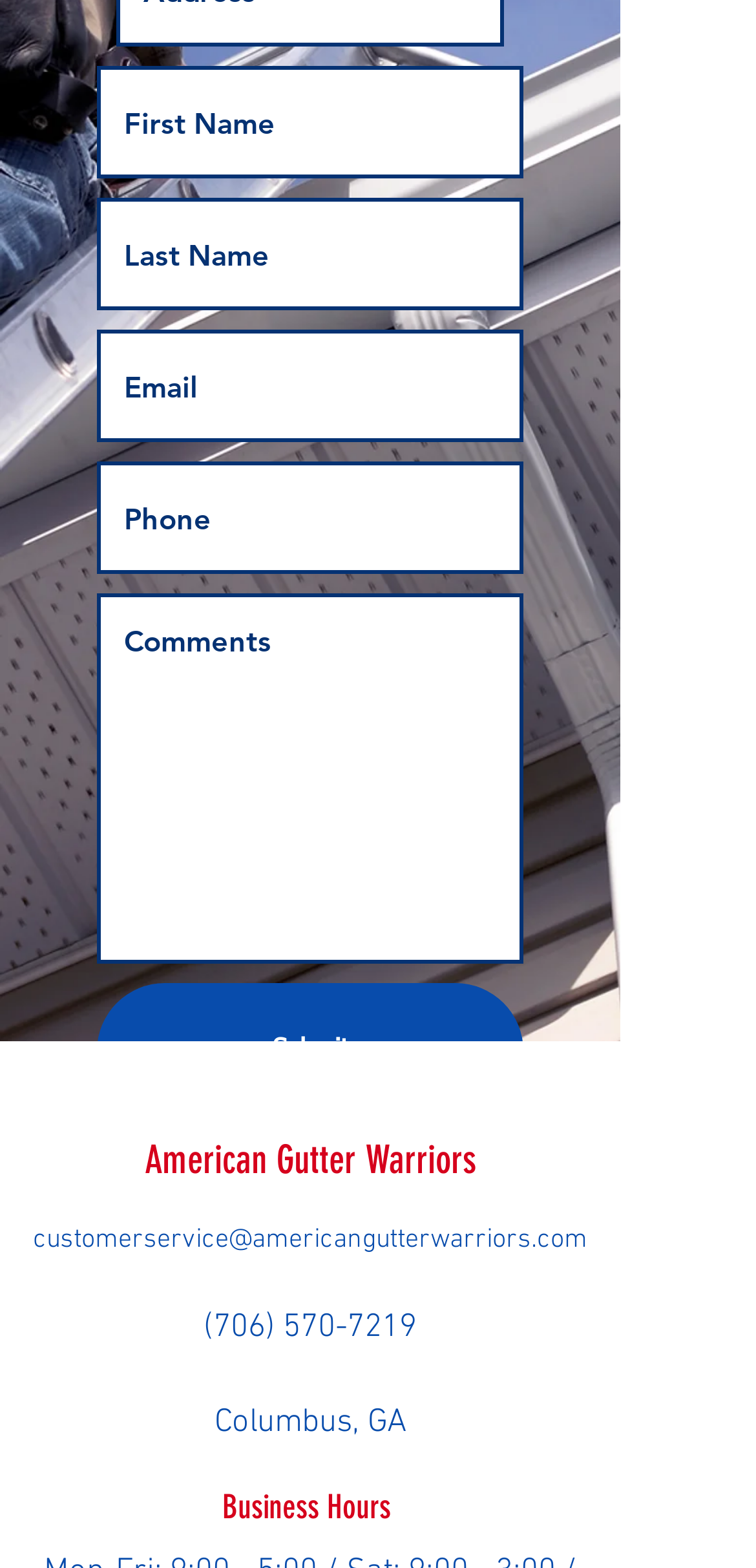Locate the bounding box coordinates of the element you need to click to accomplish the task described by this instruction: "Enter first name".

[0.128, 0.042, 0.692, 0.114]